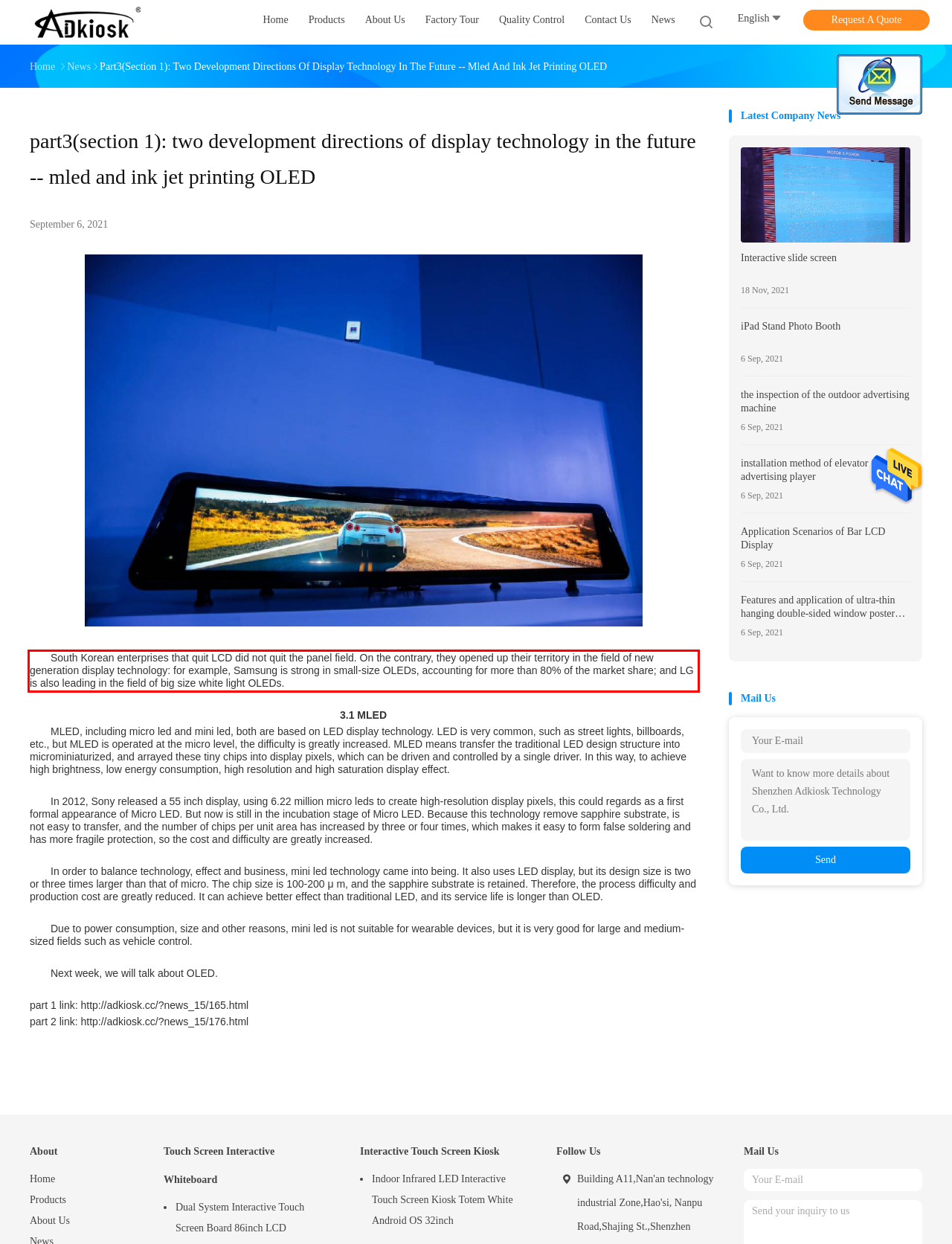In the screenshot of the webpage, find the red bounding box and perform OCR to obtain the text content restricted within this red bounding box.

South Korean enterprises that quit LCD did not quit the panel field. On the contrary, they opened up their territory in the field of new generation display technology: for example, Samsung is strong in small-size OLEDs, accounting for more than 80% of the market share; and LG is also leading in the field of big size white light OLEDs.